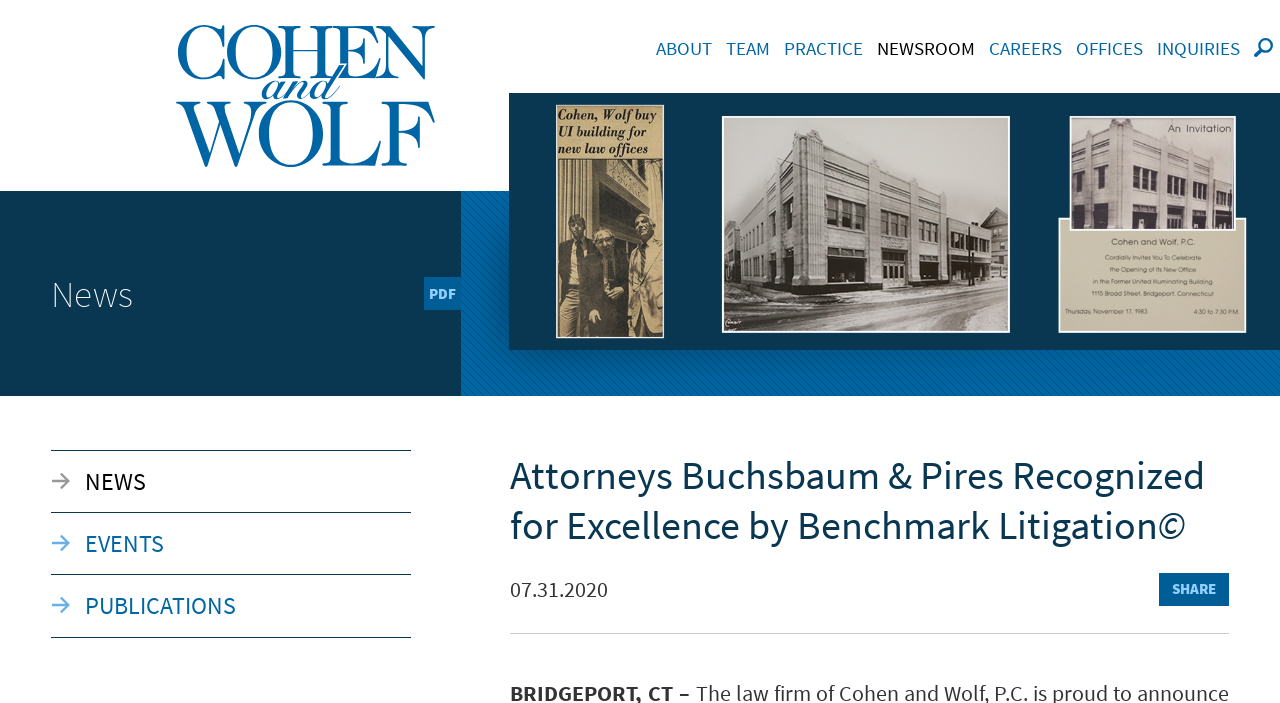Produce an extensive caption that describes everything on the webpage.

This webpage is about the law firm of Cohen and Wolf, P.C. and features an announcement about two attorneys, Jason A. Buchsbaum and Philip C. Pires, being recognized for excellence by Benchmark Litigation. 

At the top left of the page, there is a link to the law firm's homepage, accompanied by a small image of the firm's logo. To the right of this, there are links to the main menu and main content of the page. 

Below these links, there is a section with a heading that matches the title of the page, "Attorneys Buchsbaum & Pires Recognized for Excellence by Benchmark Litigation". This section also includes the date "07.31.2020" and a link to share the news. 

On the left side of the page, there are several links to different sections of the website, including "News", "Events", and "Publications". 

At the top of the page, there is a navigation menu with links to various pages, including "About", "Team", "Practice", "Newsroom", "Careers", "Offices", "Inquiries", and "Search". The search link is accompanied by a small image of a magnifying glass. 

There is also a link to a PDF version of the page, located near the top right of the page.